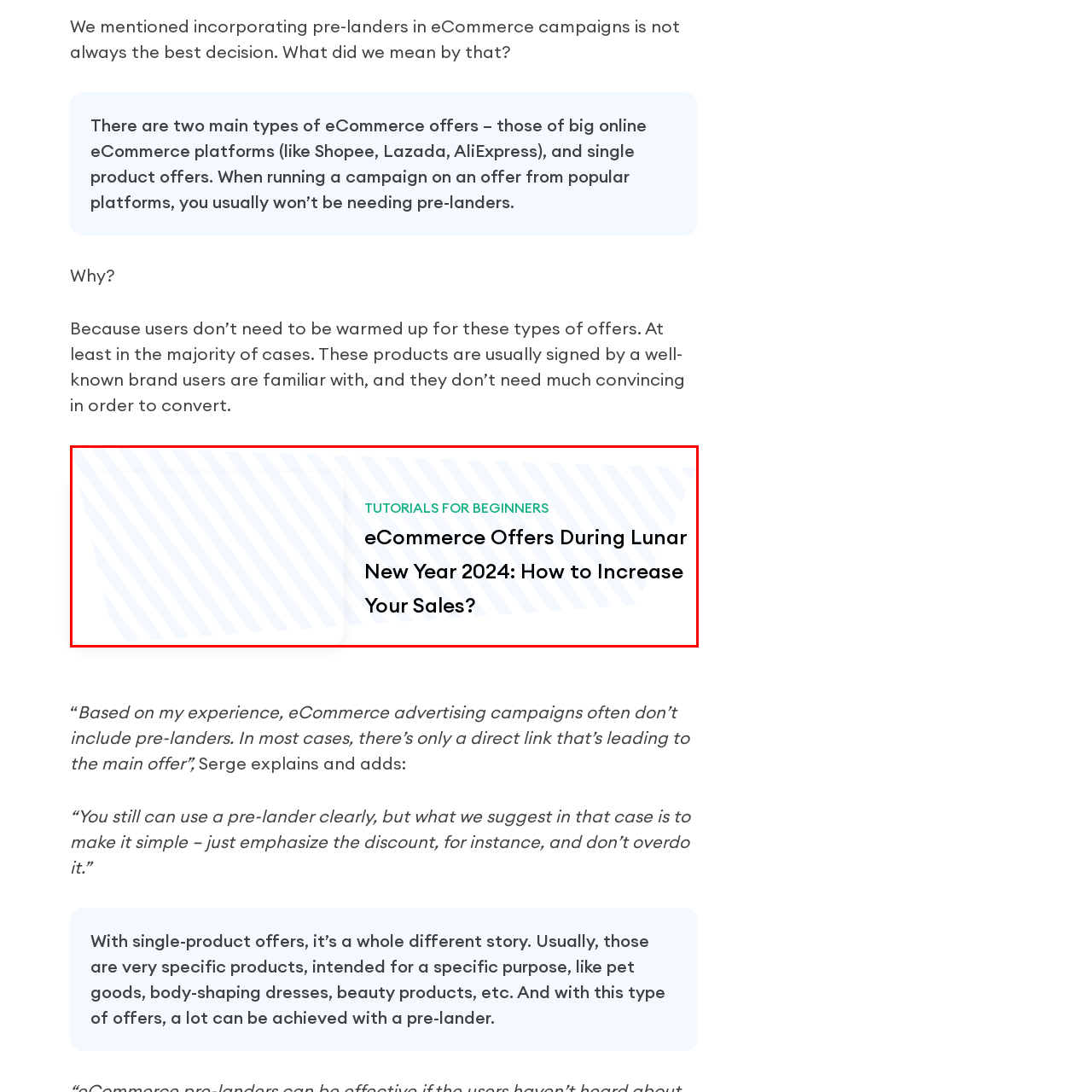What is the subheading of the article?
Pay attention to the image within the red bounding box and answer using just one word or a concise phrase.

TUTORIALS FOR BEGINNERS